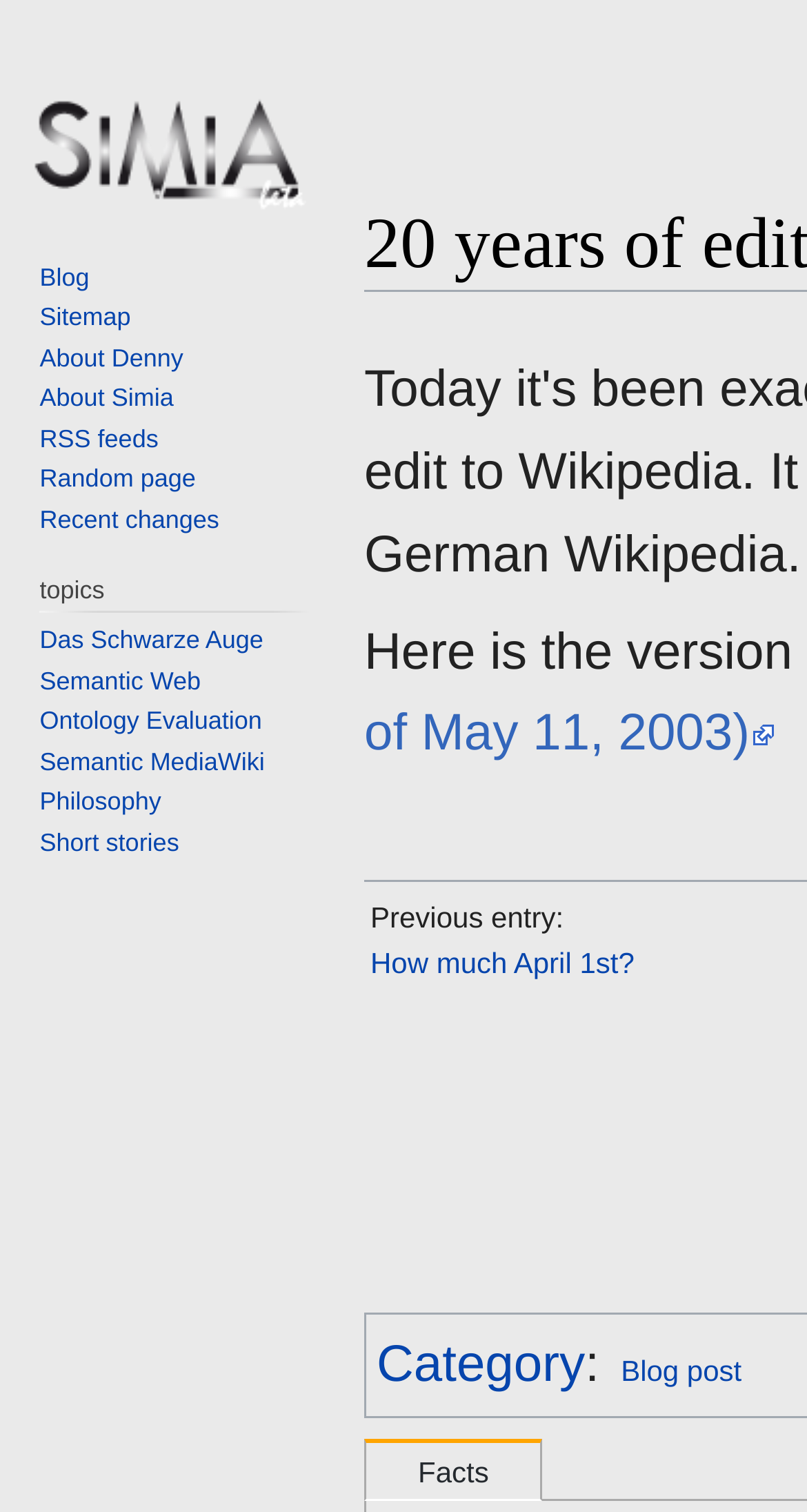Identify the bounding box of the HTML element described here: "Ontology Evaluation". Provide the coordinates as four float numbers between 0 and 1: [left, top, right, bottom].

[0.049, 0.467, 0.325, 0.486]